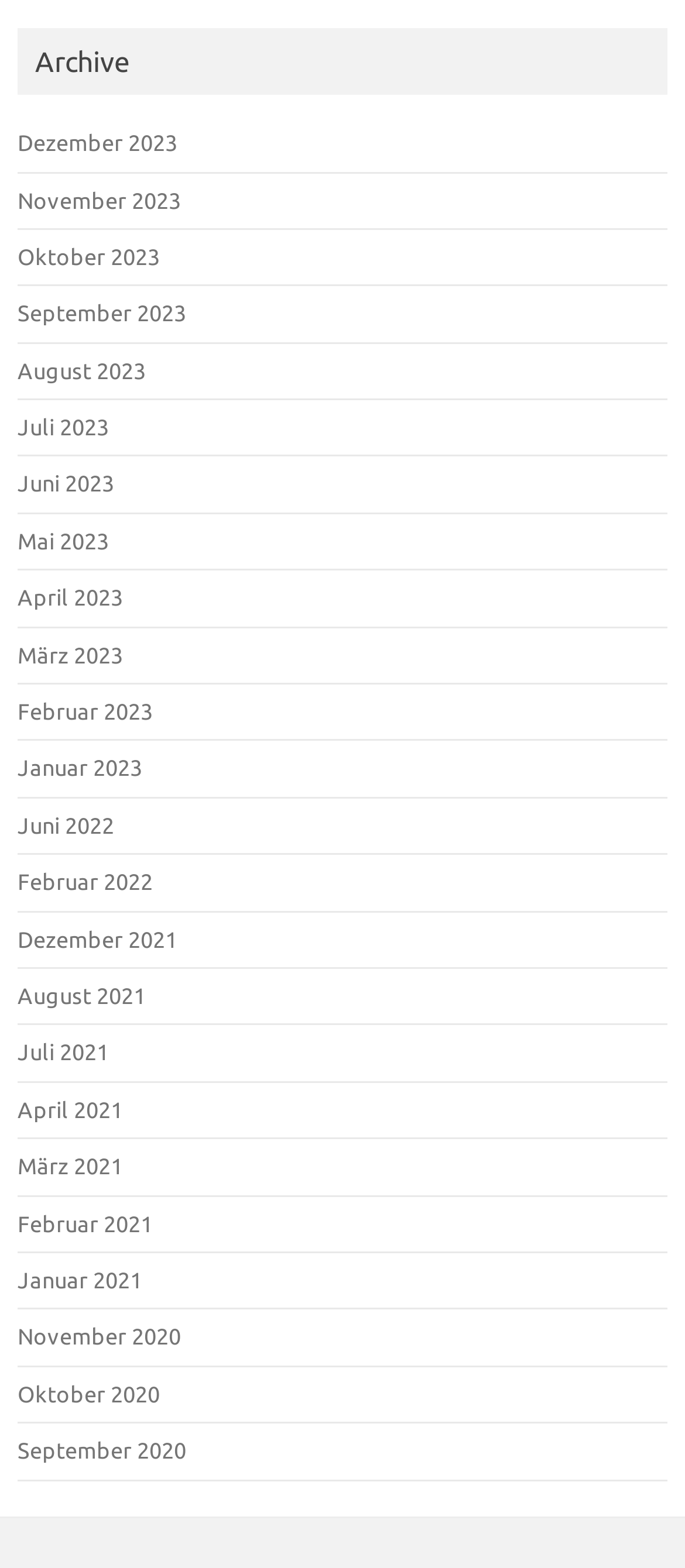What is the earliest month available in the archive?
Based on the screenshot, respond with a single word or phrase.

Januar 2021